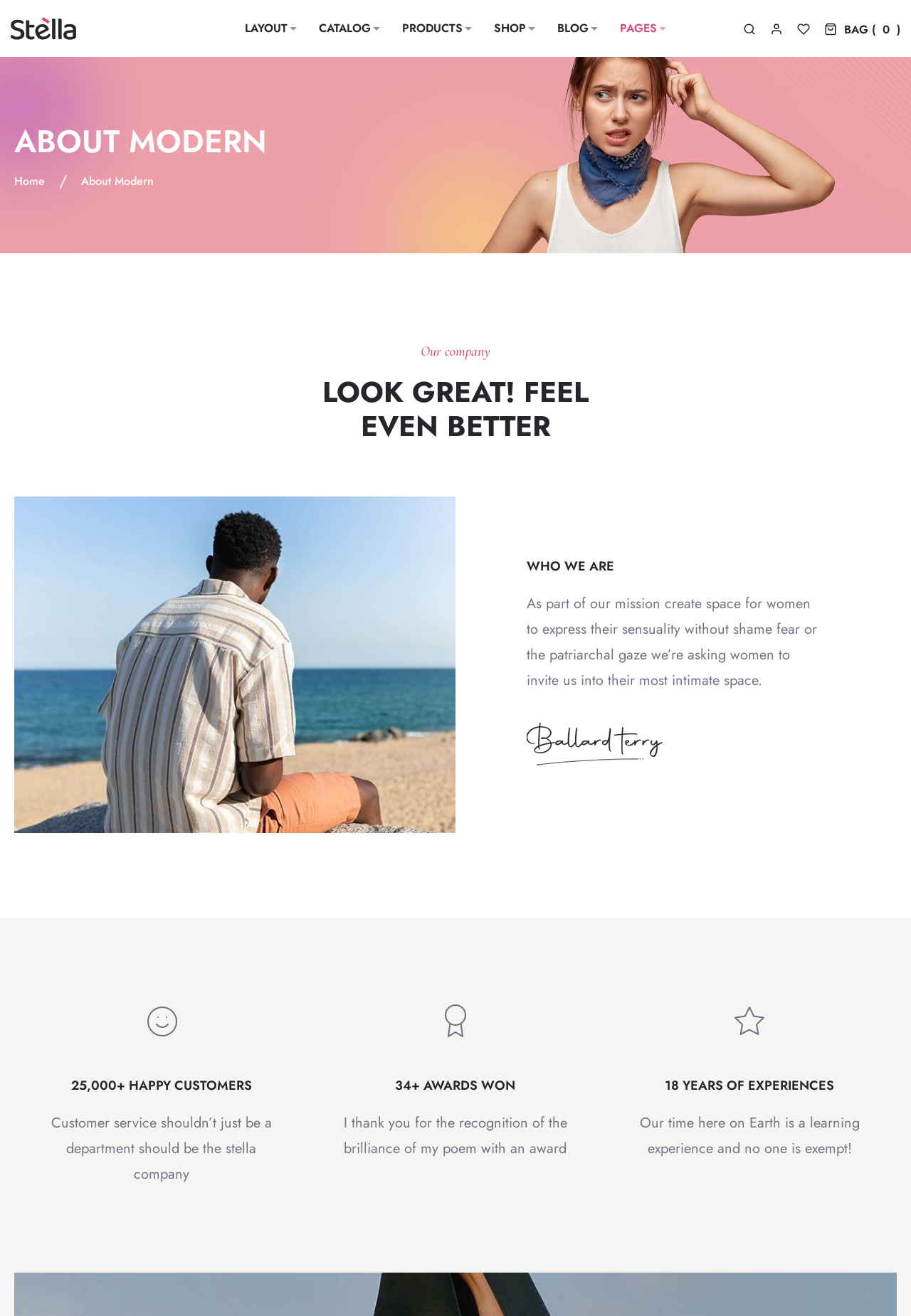Show the bounding box coordinates for the element that needs to be clicked to execute the following instruction: "Click on Home". Provide the coordinates in the form of four float numbers between 0 and 1, i.e., [left, top, right, bottom].

[0.016, 0.131, 0.053, 0.144]